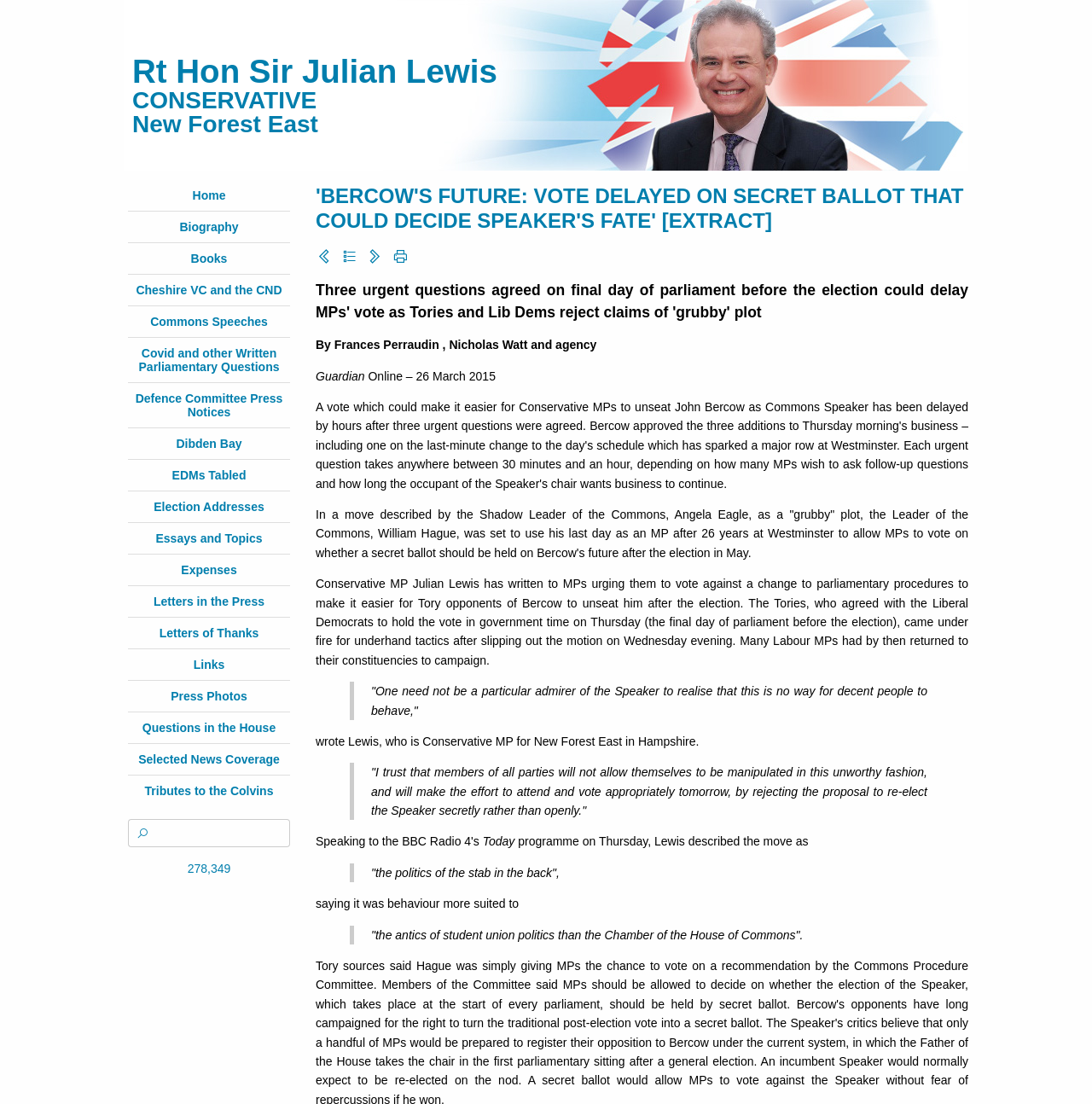Identify and generate the primary title of the webpage.

Rt Hon Sir Julian Lewis